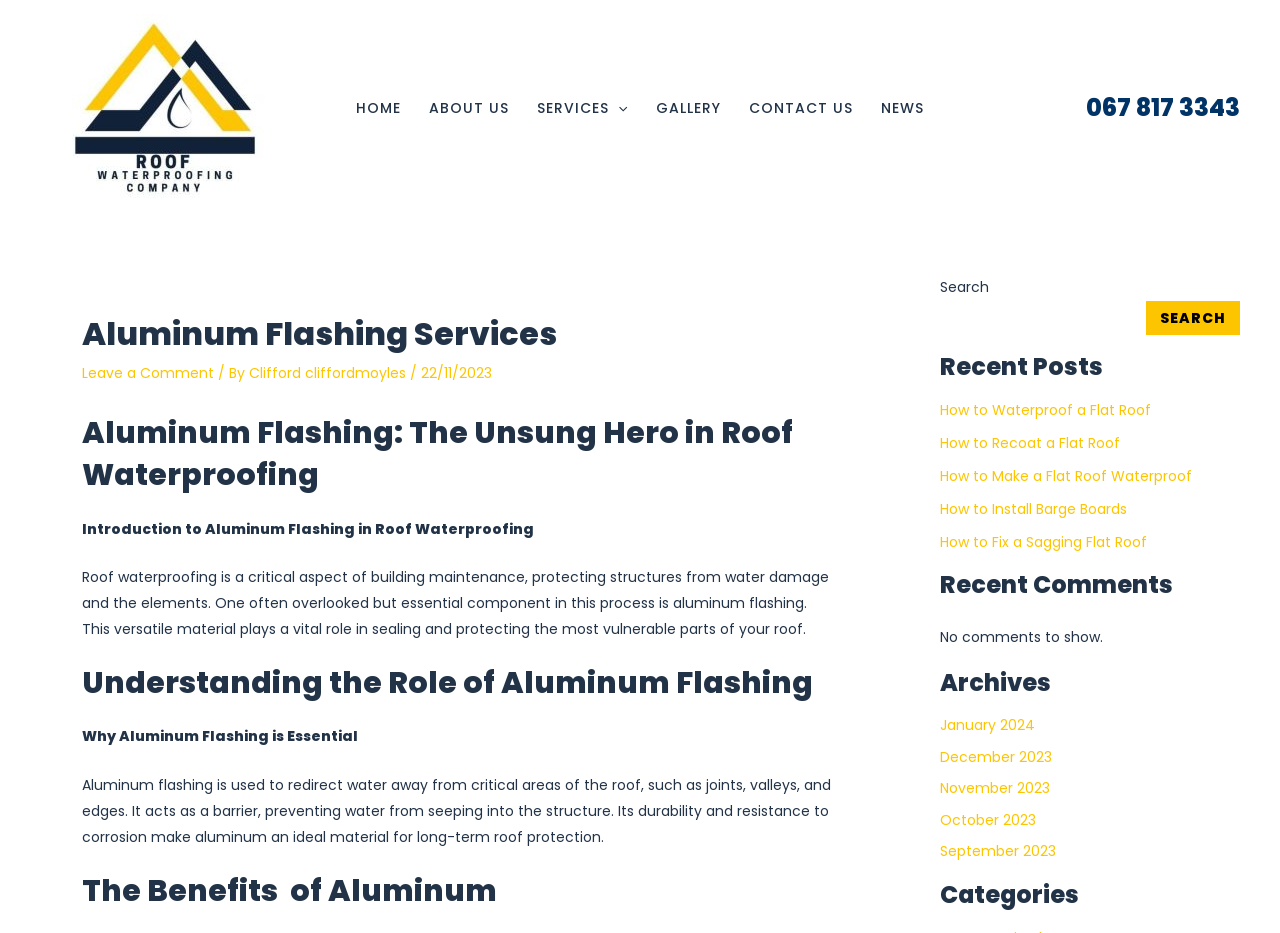Describe all the visual and textual components of the webpage comprehensively.

This webpage is about Aluminum Flashing Services provided by Roof Waterproofing Company. At the top left, there is a logo of the company, which is a clickable link. Next to the logo, there is a navigation menu with links to different sections of the website, including HOME, ABOUT US, SERVICES, GALLERY, CONTACT US, and NEWS.

On the right side of the top section, there is a phone number, 067 817 3343, which is also a clickable link. Below the top section, there is a main content area with a heading that reads "Aluminum Flashing Services" and a subheading that says "Aluminum Flashing: The Unsung Hero in Roof Waterproofing". 

The main content area is divided into several sections, including an introduction to aluminum flashing in roof waterproofing, the role of aluminum flashing, and the benefits of using aluminum. Each section has a heading and a block of text that explains the topic in detail.

On the right side of the webpage, there are three complementary sections. The first section has a search bar with a button that says "SEARCH". The second section displays recent posts with links to articles about waterproofing and roofing topics. The third section shows recent comments, but it is empty with a message that says "No comments to show." The fourth section displays archives of past months, with links to January 2024, December 2023, and so on.